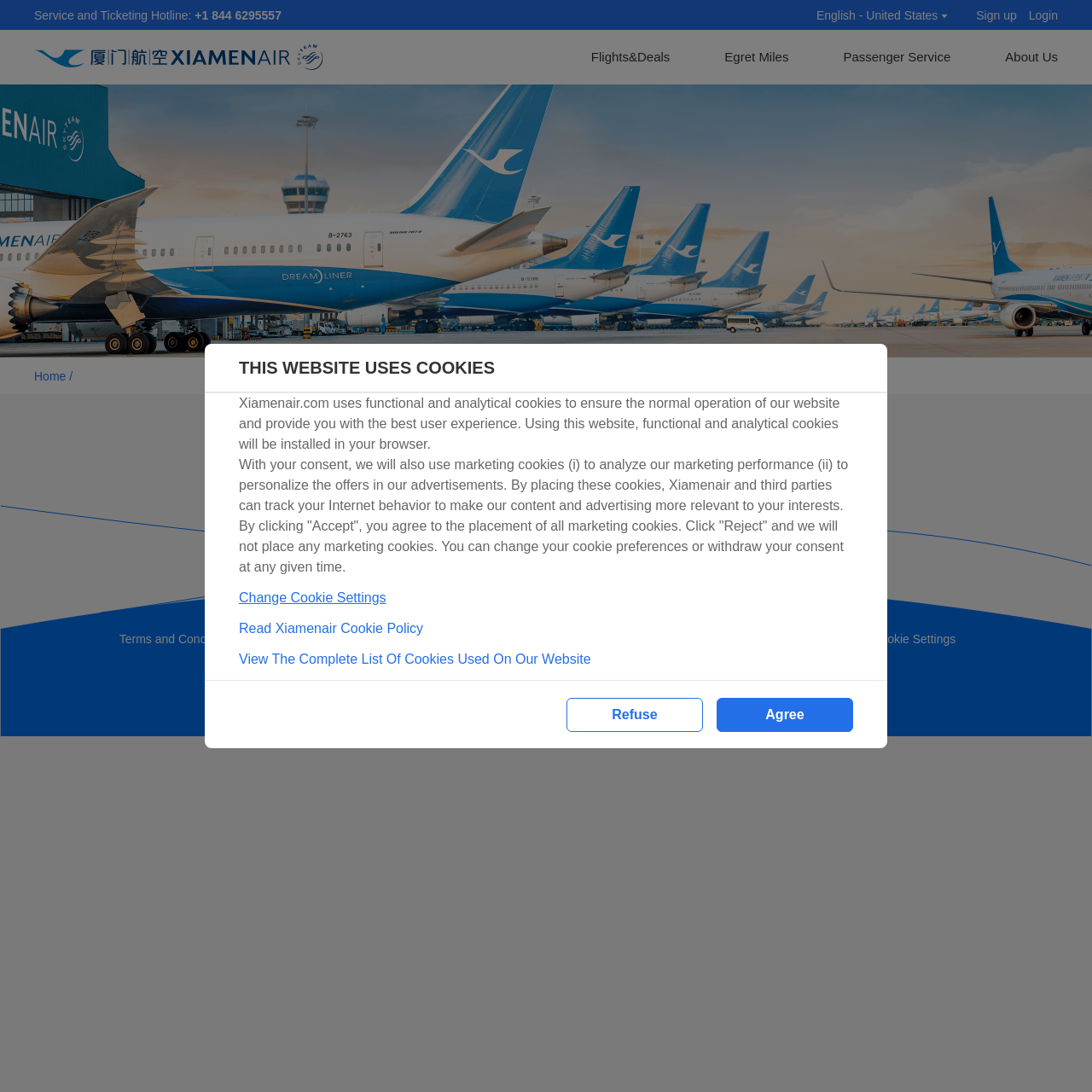Can you show the bounding box coordinates of the region to click on to complete the task described in the instruction: "View passenger service"?

[0.772, 0.027, 0.871, 0.077]